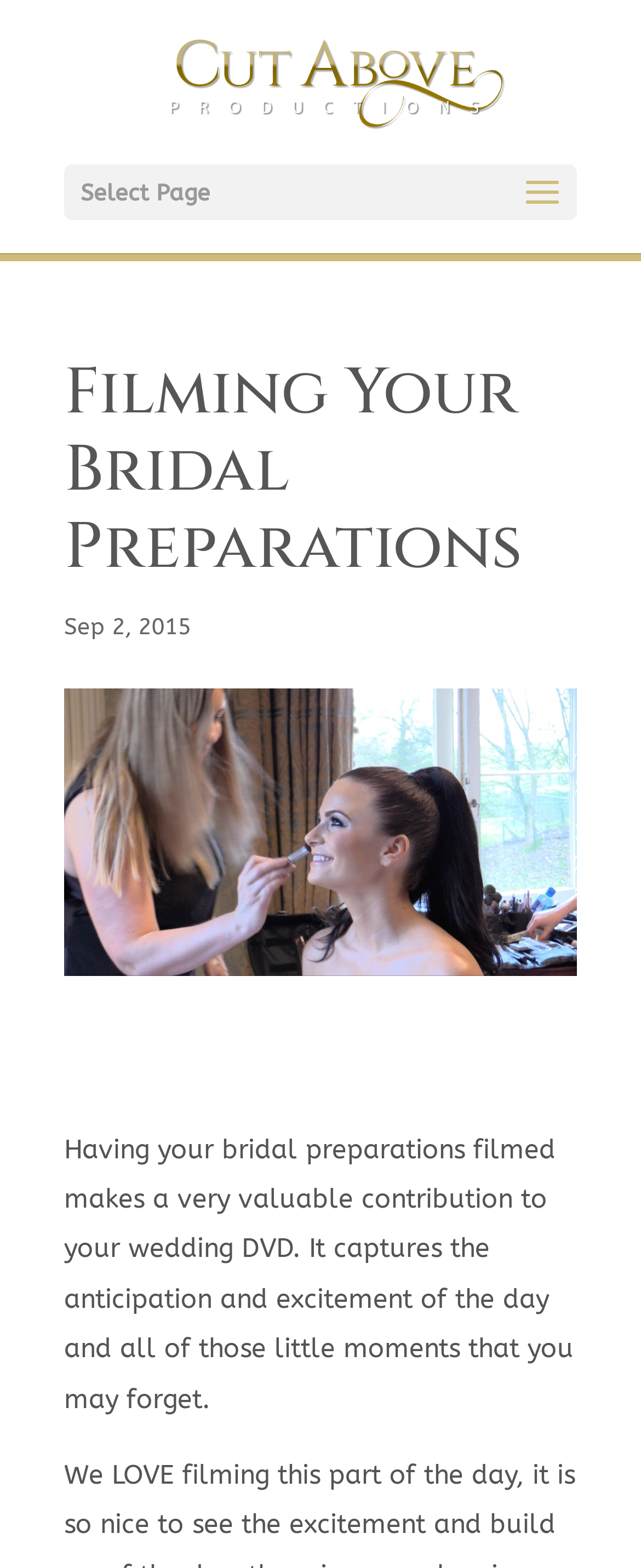Identify and extract the main heading of the webpage.

Filming Your Bridal Preparations